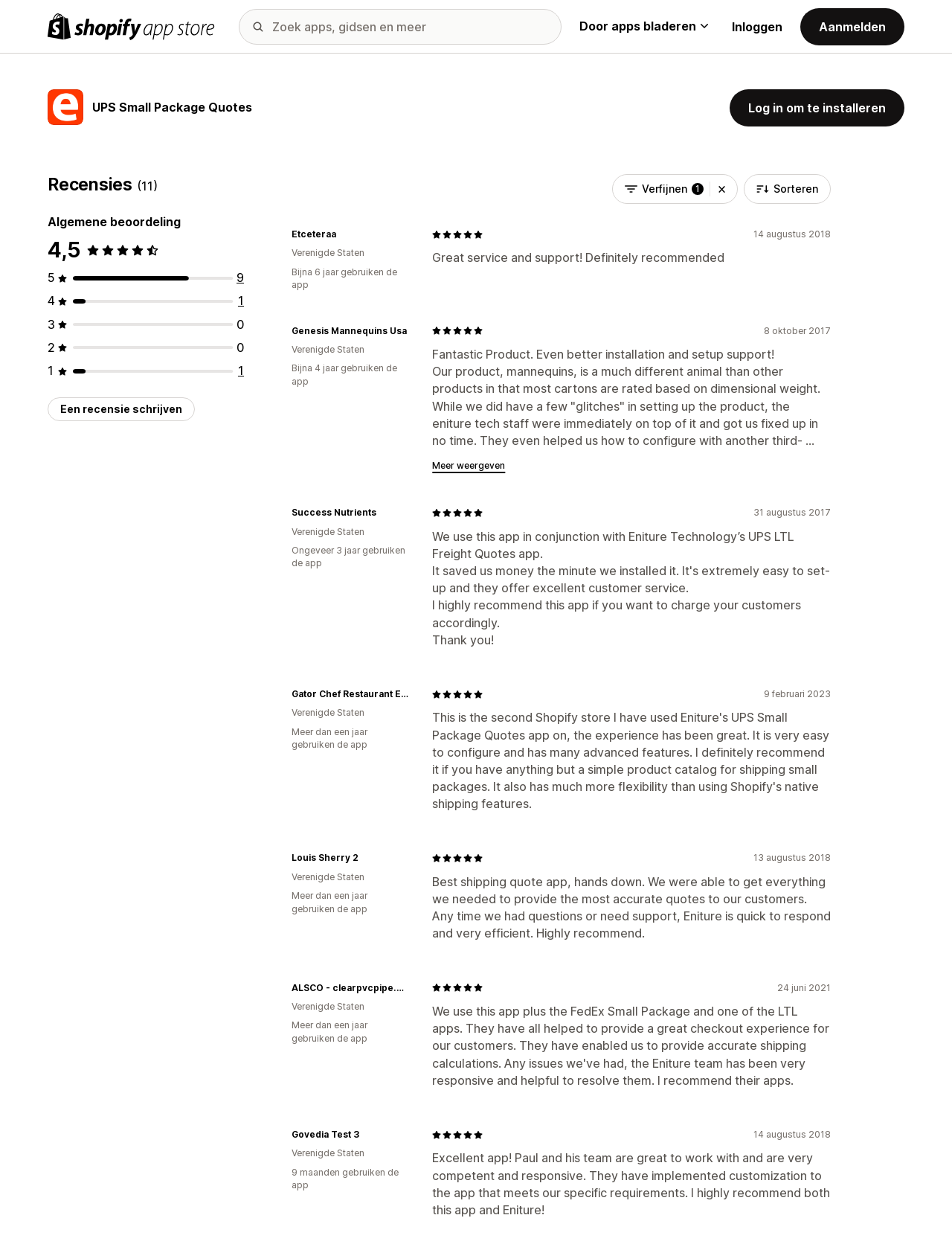Reply to the question with a single word or phrase:
What is the purpose of the 'Log in om te installeren' button?

To install the app